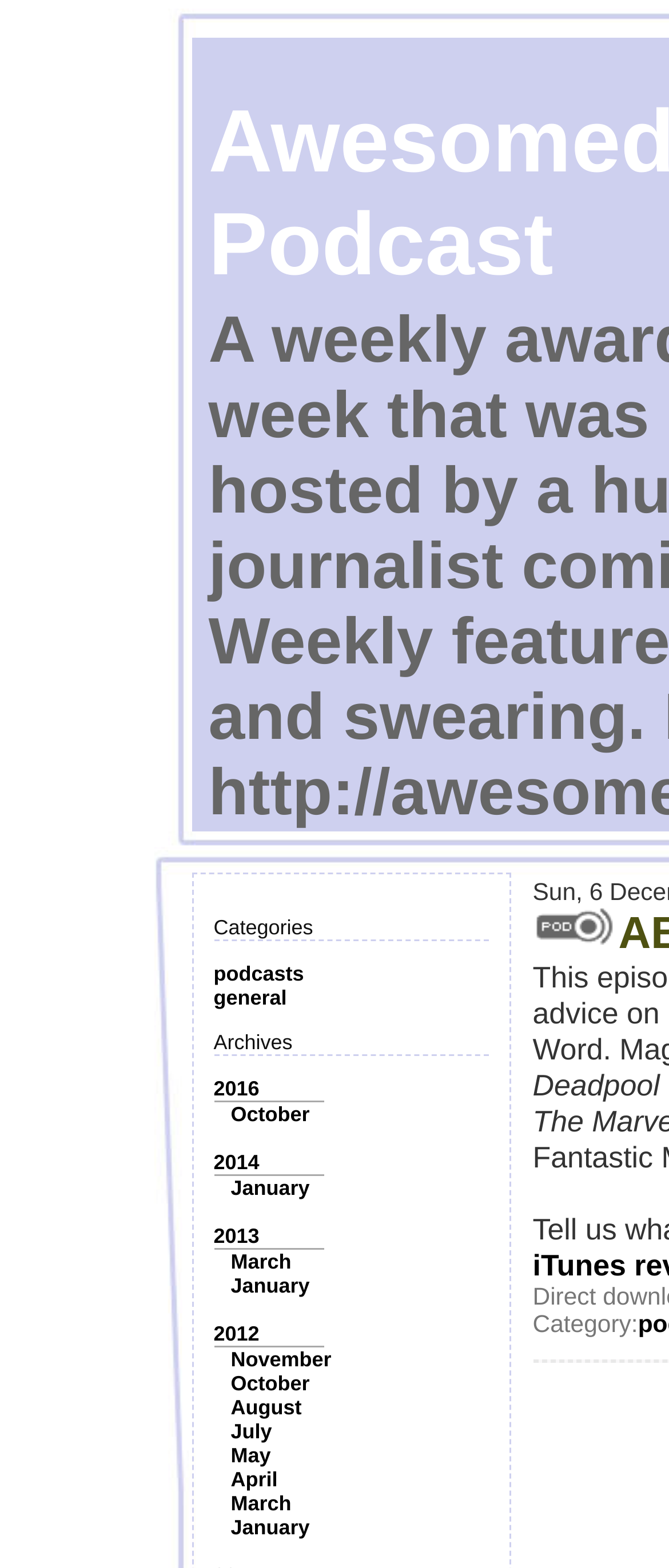What is the label above the image?
Provide a one-word or short-phrase answer based on the image.

Category: